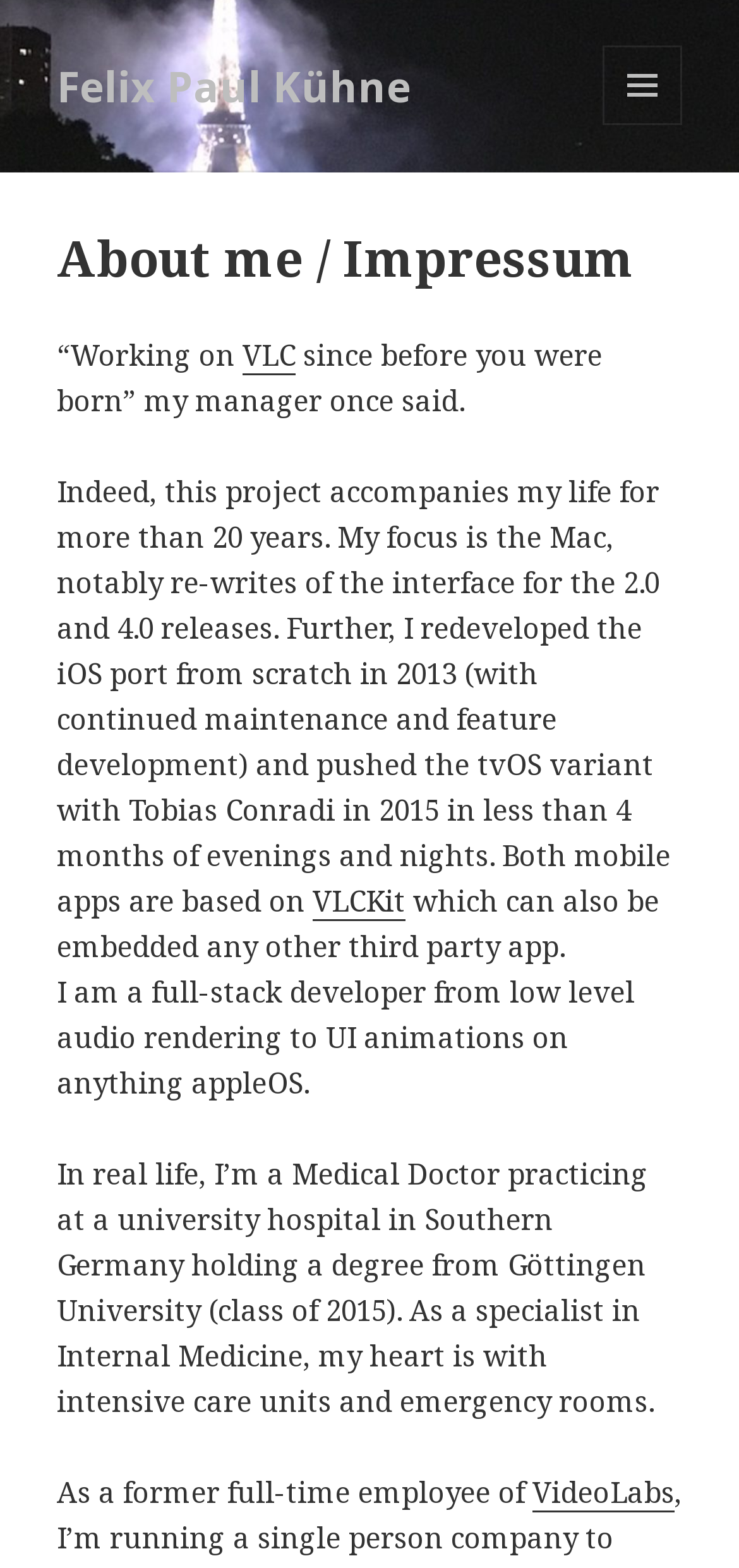Please identify and generate the text content of the webpage's main heading.

About me / Impressum